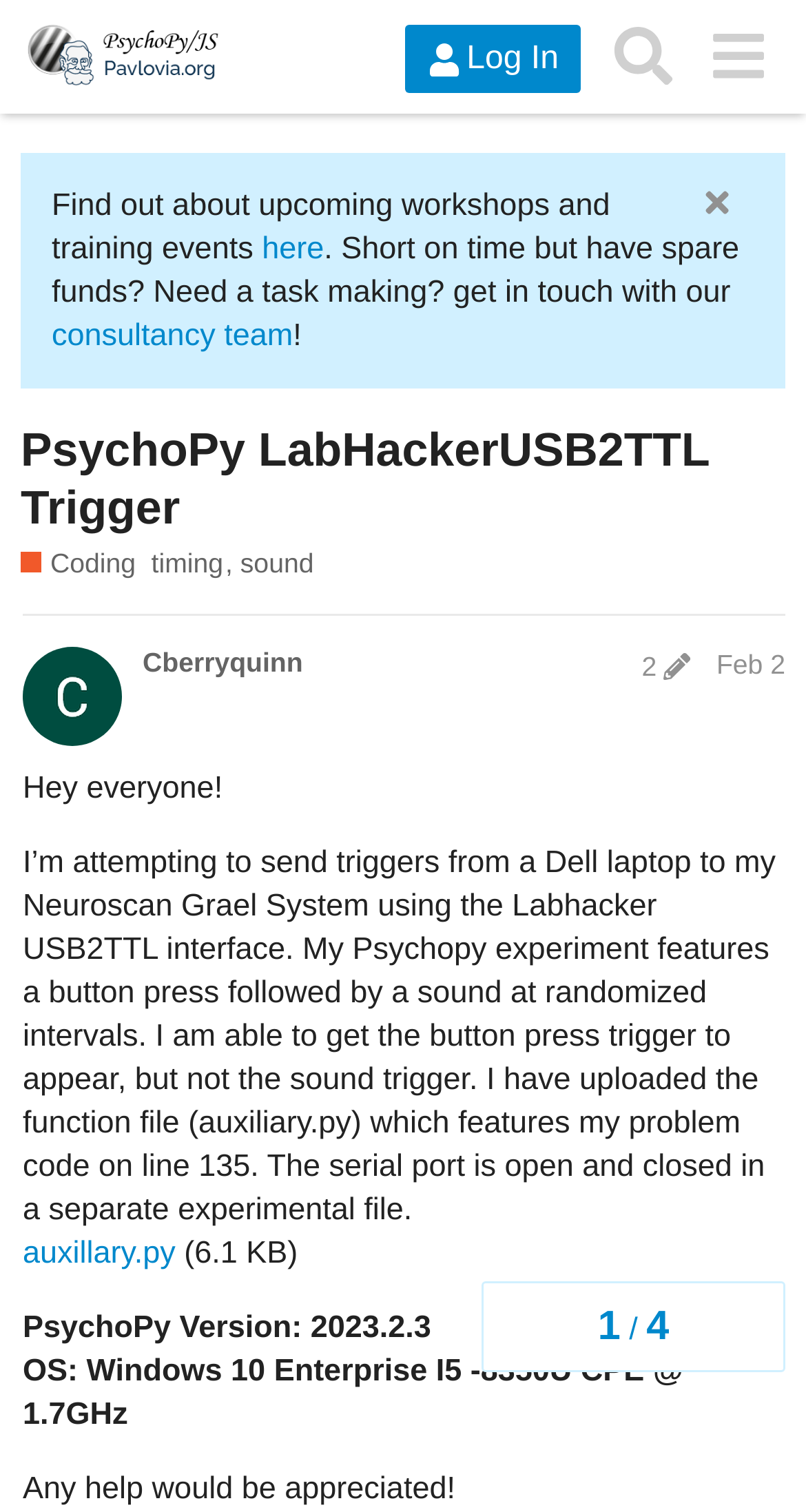Explain the webpage's design and content in an elaborate manner.

This webpage appears to be a forum or discussion board related to PsychoPy, a Python library for psychology and neuroscience. At the top, there is a header section with a PsychoPy logo, a login button, a search button, and a menu button. Below the header, there is a section with a brief announcement about upcoming workshops and training events, along with a link to learn more.

The main content of the page is a discussion thread titled "PsychoPy LabHackerUSB2TTL Trigger" with a description of the topic. The thread is categorized under "Coding" and has several tags, including "timing" and "sound". The discussion is started by a user named Cberryquinn, who is seeking help with sending triggers from a Dell laptop to a Neuroscan Grael System using the Labhacker USB2TTL interface.

The user has posted a detailed description of their problem, including their PsychoPy experiment setup and the issue they are facing with getting a sound trigger to appear. They have also uploaded a file called "auxiliary.py" which contains their problem code. The user's PsychoPy version, operating system, and computer specifications are also listed.

At the bottom of the page, there is a navigation section showing the topic progress, with headings indicating the number of posts in the thread.